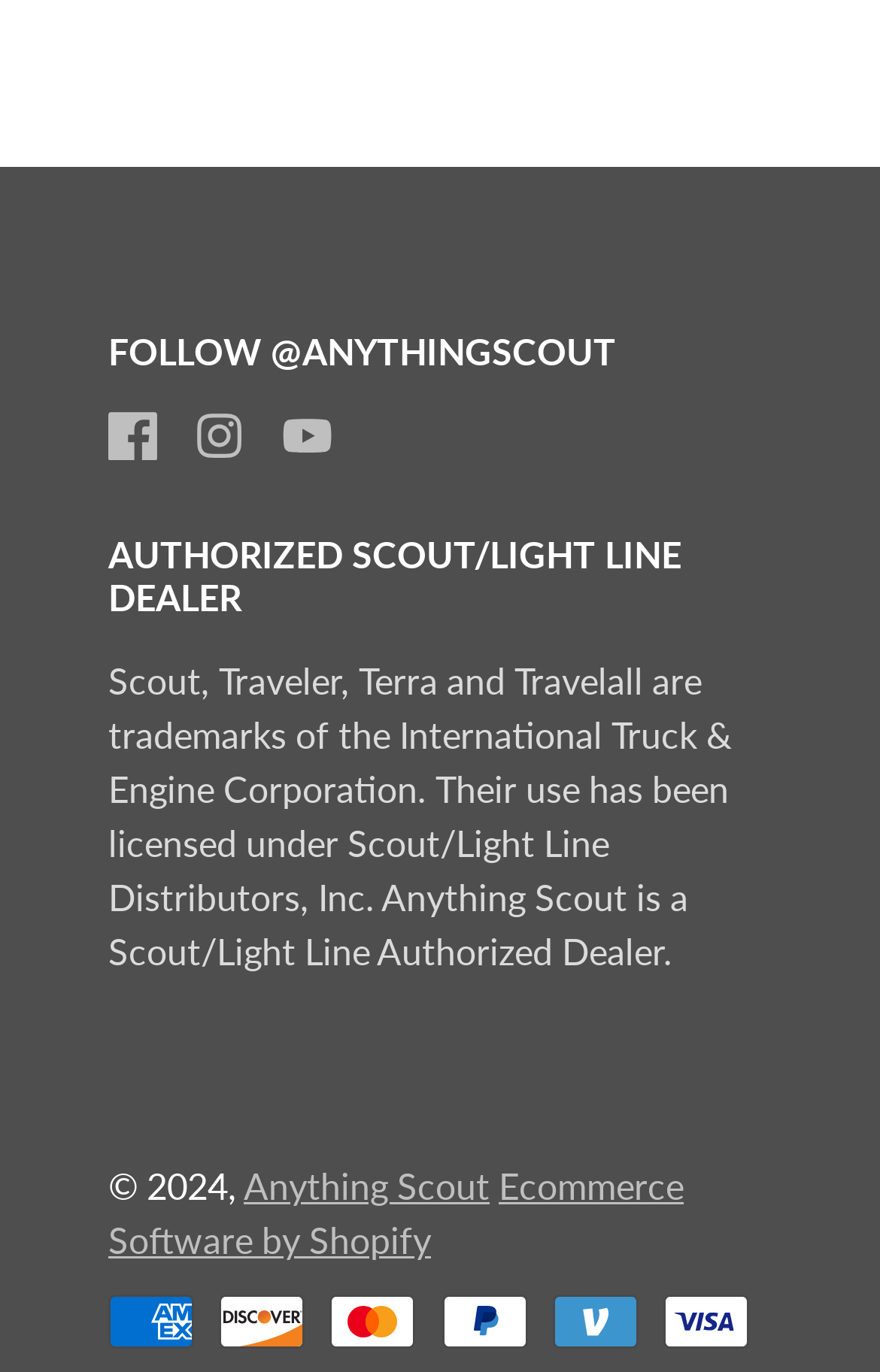Respond with a single word or short phrase to the following question: 
What is the copyright year?

2024